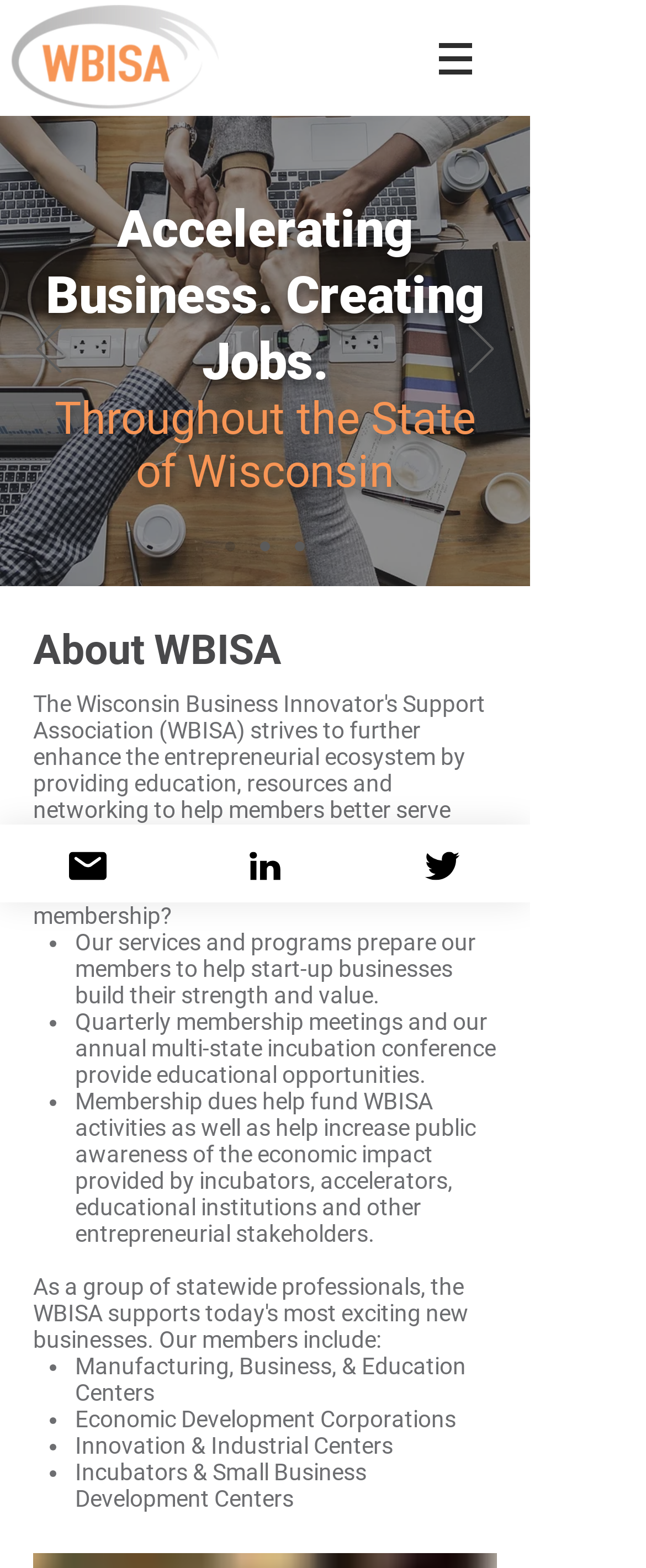Locate the bounding box coordinates of the element you need to click to accomplish the task described by this instruction: "Click the BWFLI logo".

None